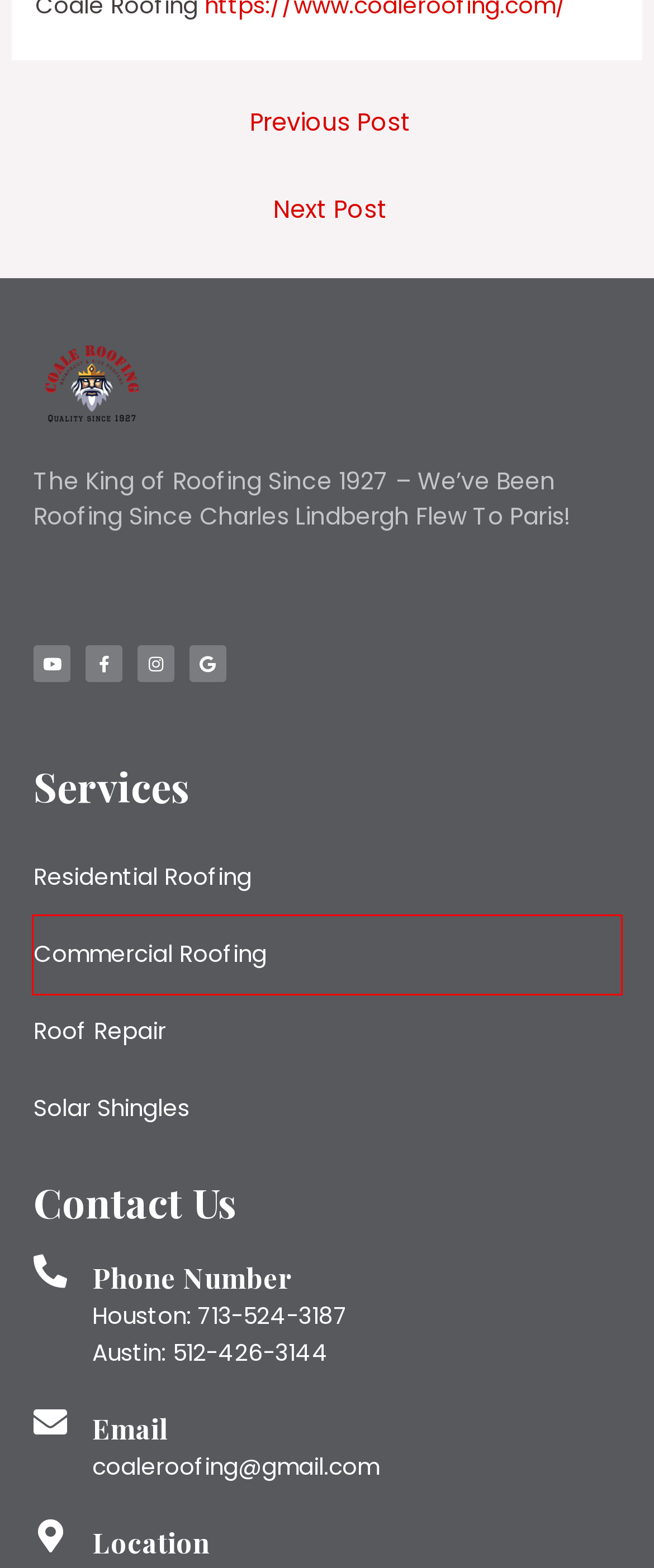You’re provided with a screenshot of a webpage that has a red bounding box around an element. Choose the best matching webpage description for the new page after clicking the element in the red box. The options are:
A. Clay and Concrete Roofing for Sustainable Living - Coale Roofing
B. Home - Coale Roofing
C. Residential Roofing - Coale Roofing
D. Uncategorized Archives - Coale Roofing
E. Commercial Roofing - Coale Roofing
F. admin, Author at Coale Roofing
G. Roof Repair - Coale Roofing
H. Common Commercial Roofing Problems and How to Fix Them - Coale Roofing

E